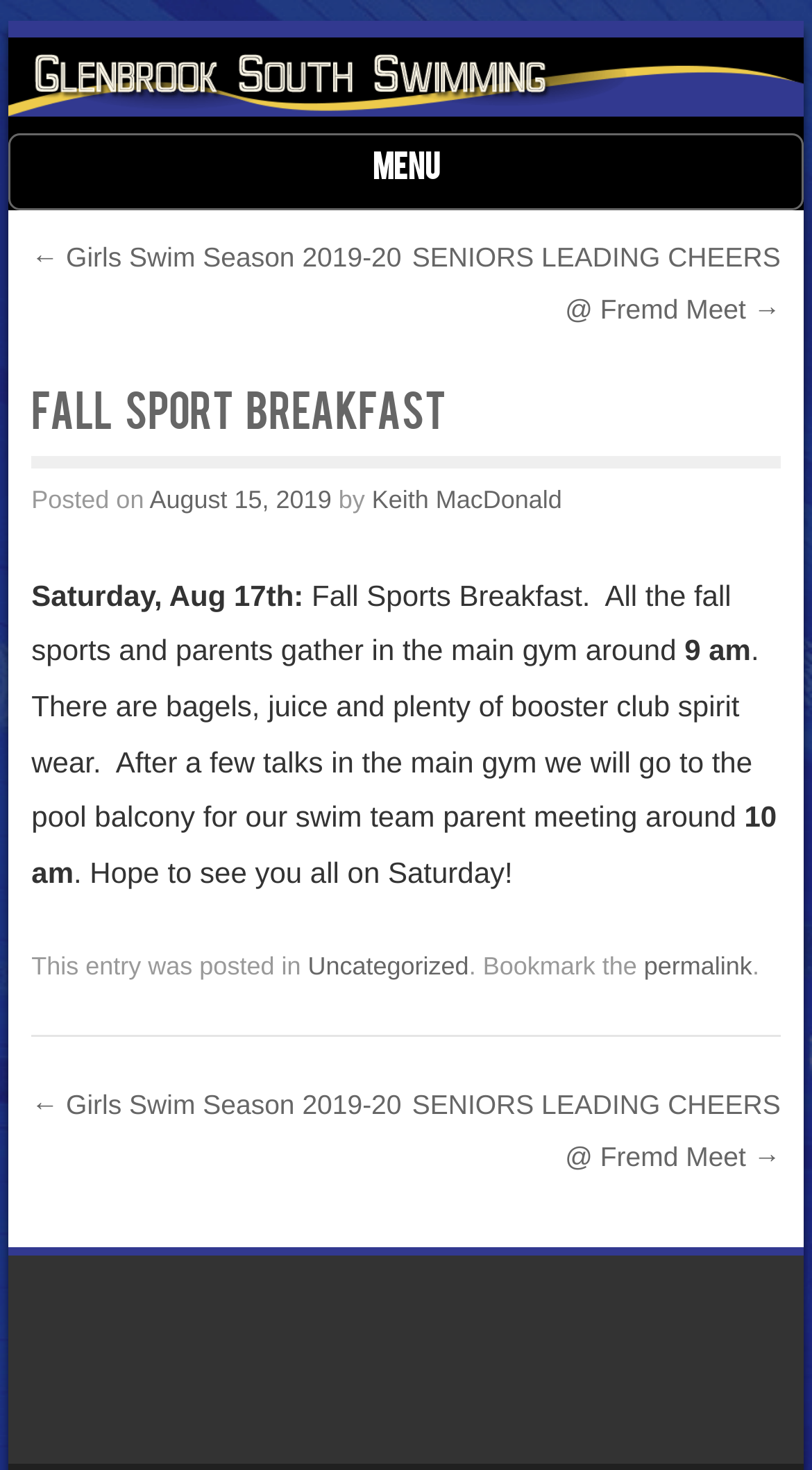Determine the bounding box coordinates of the clickable region to carry out the instruction: "Check the post details on August 15, 2019".

[0.184, 0.33, 0.408, 0.35]